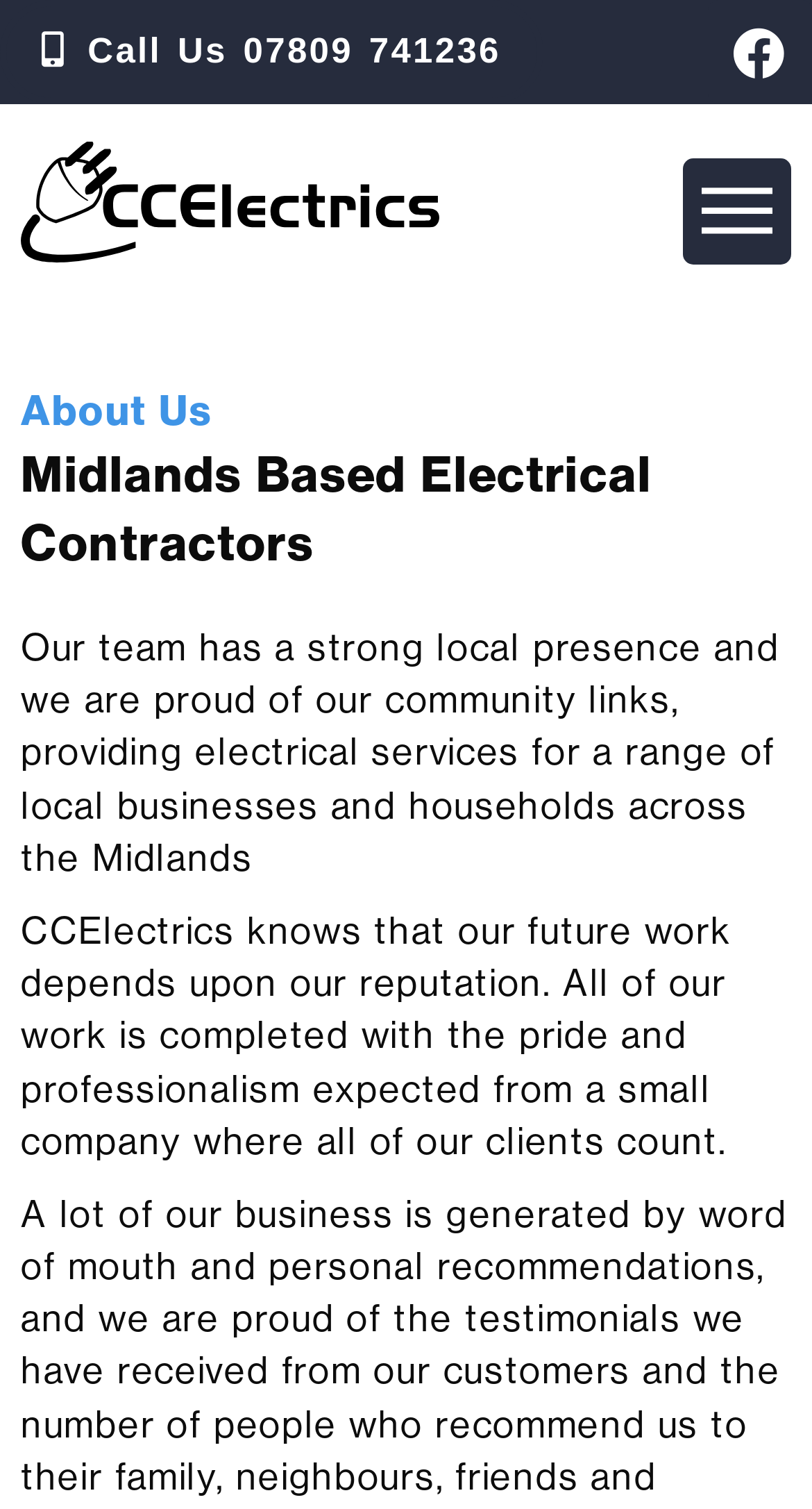Extract the bounding box coordinates for the UI element described by the text: "Menu". The coordinates should be in the form of [left, top, right, bottom] with values between 0 and 1.

[0.841, 0.105, 0.974, 0.175]